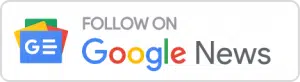What happens when users click the button?
Please answer the question with a single word or phrase, referencing the image.

Enhance news experience